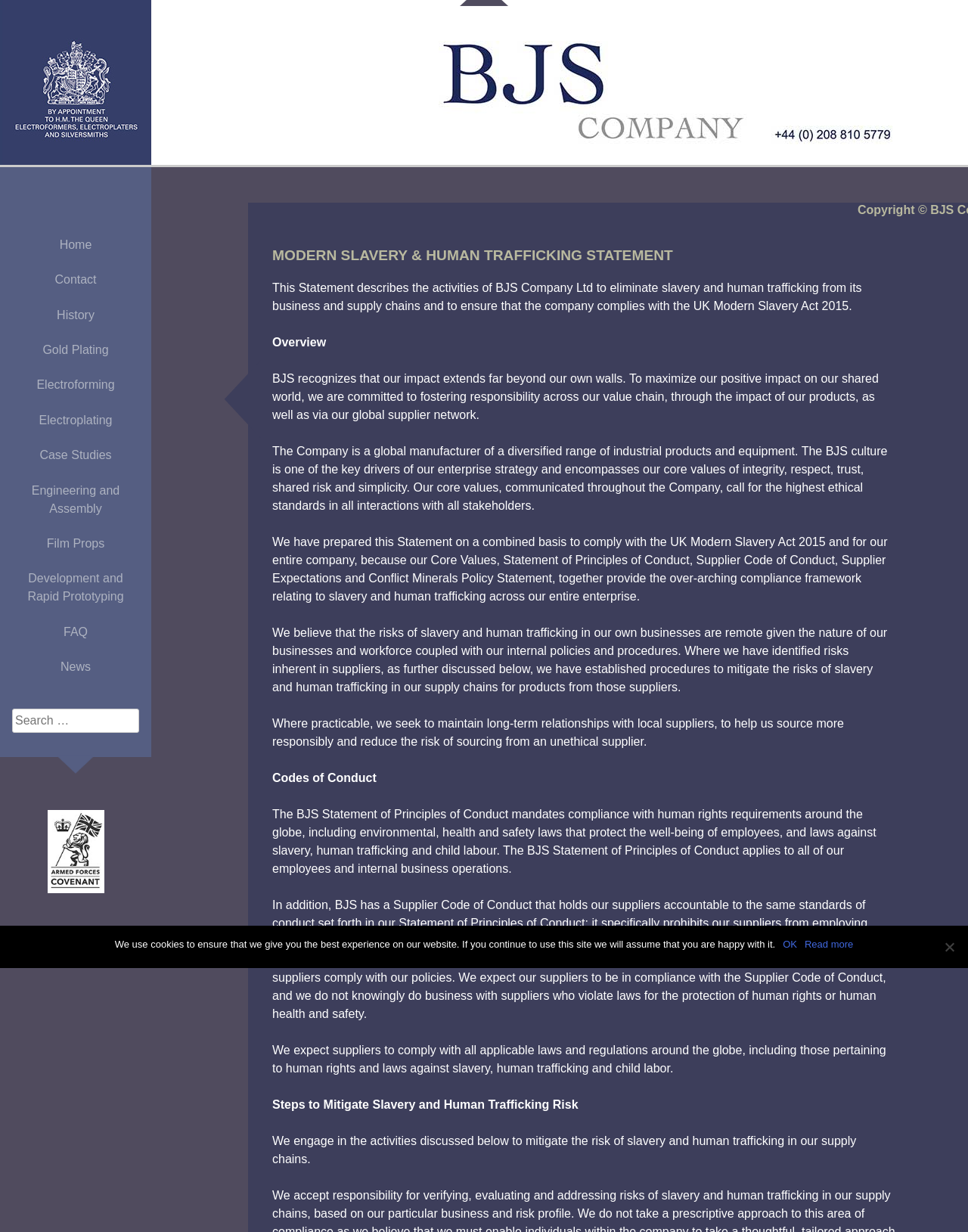Answer with a single word or phrase: 
What is the purpose of the search box?

To search the website